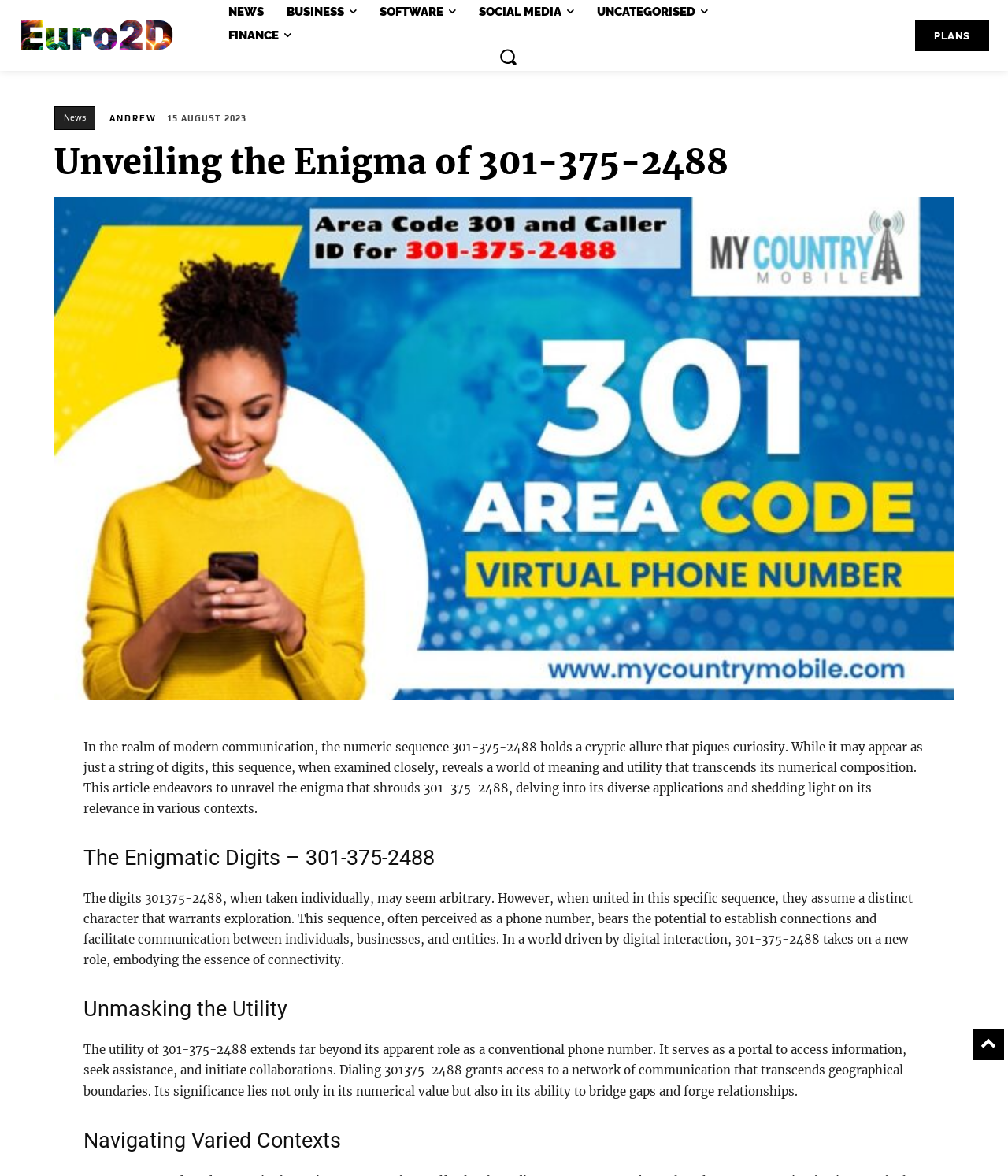Given the content of the image, can you provide a detailed answer to the question?
What is the main topic of this webpage?

Based on the webpage content, the main topic is the numeric sequence 301-375-2488, which is being explored and explained in the article.